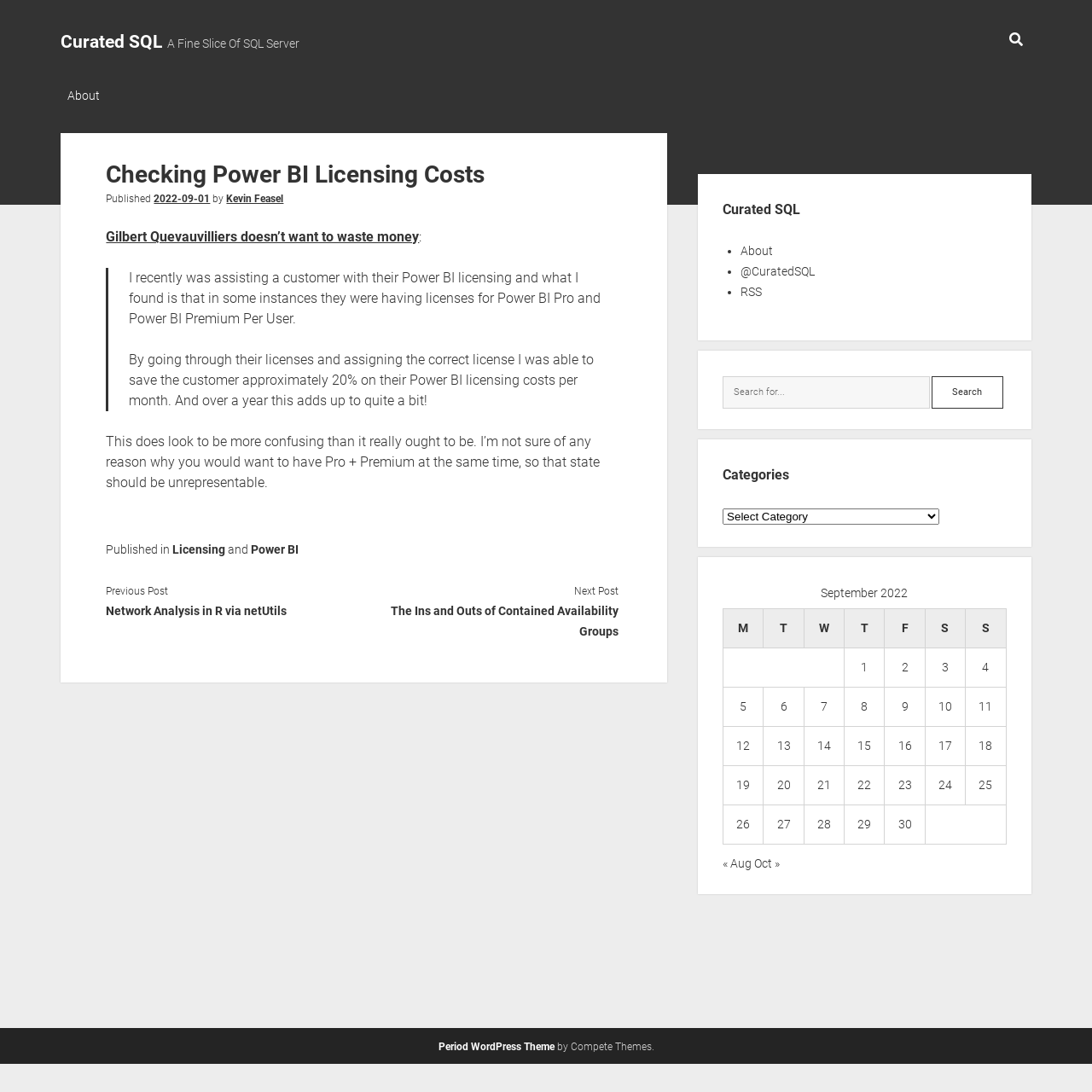Detail the features and information presented on the webpage.

The webpage is a blog post titled "Checking Power BI Licensing Costs" on the Curated SQL website. At the top, there is a navigation bar with a link to the website's homepage, a search bar, and a button with a magnifying glass icon. Below the navigation bar, there is a header section with the website's title, "A Fine Slice Of SQL Server", and a button with a search icon.

The main content of the webpage is an article about Power BI licensing costs. The article has a heading, "Checking Power BI Licensing Costs", followed by the publication date, "2022-09-01", and the author's name, "Kevin Feasel". The article discusses how the author helped a customer save 20% on their Power BI licensing costs by assigning the correct licenses.

The article is divided into sections, with quotes and paragraphs of text. There are also links to related topics, such as "Licensing" and "Power BI". At the bottom of the article, there are links to previous and next posts, titled "Network Analysis in R via netUtils" and "The Ins and Outs of Contained Availability Groups", respectively.

On the right-hand side of the webpage, there is a sidebar with a heading, "Sidebar". The sidebar contains a list of links, including "About", "@CuratedSQL", and "RSS". Below the list, there is a search bar and a section titled "Categories" with a dropdown menu. There is also a calendar table showing the posts published in September 2022, with links to each post.

Overall, the webpage has a clean and organized layout, with clear headings and concise text. The use of links and navigation bars makes it easy to navigate and find related content.